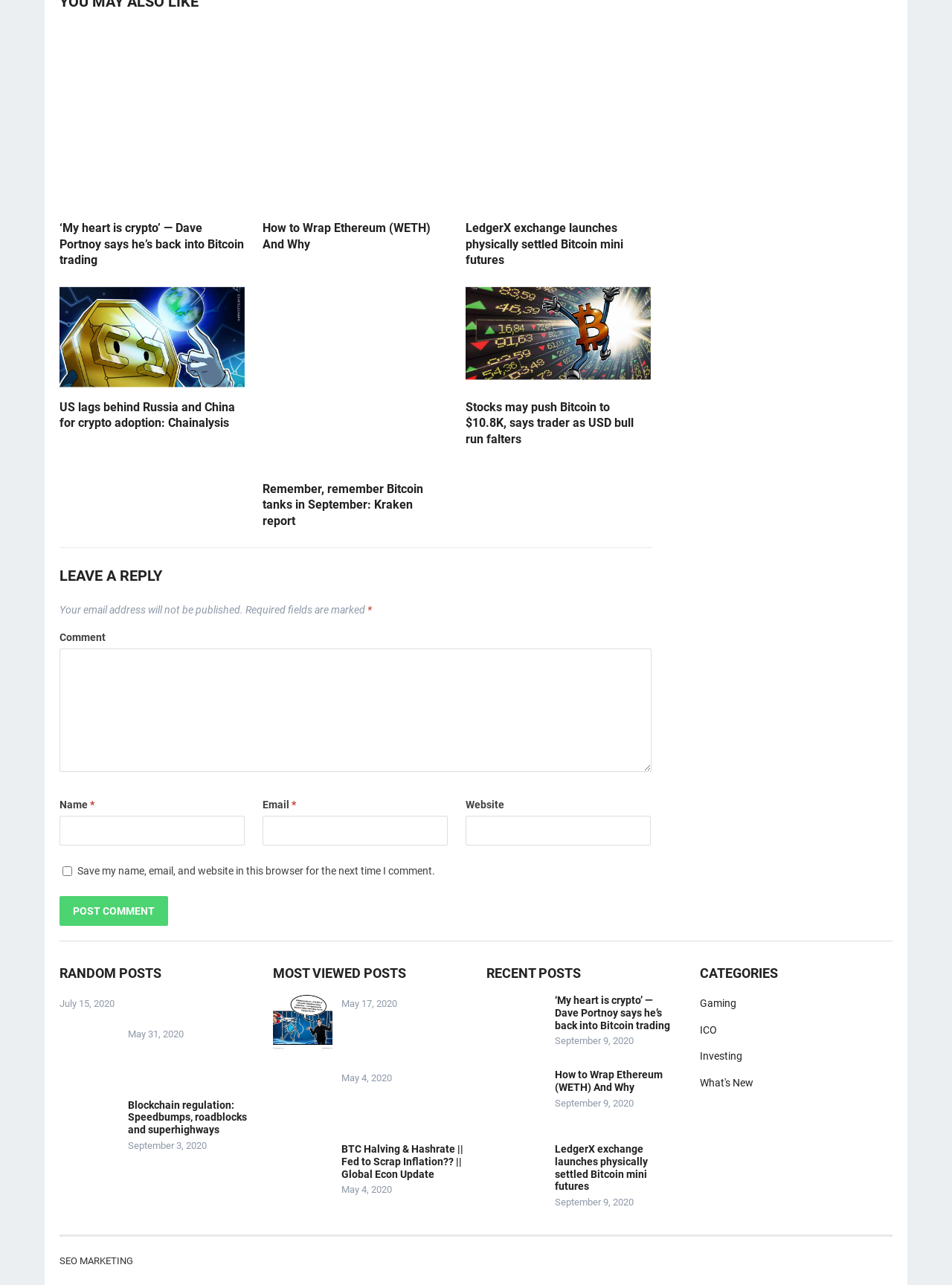Find and provide the bounding box coordinates for the UI element described here: "Investing". The coordinates should be given as four float numbers between 0 and 1: [left, top, right, bottom].

[0.735, 0.817, 0.78, 0.826]